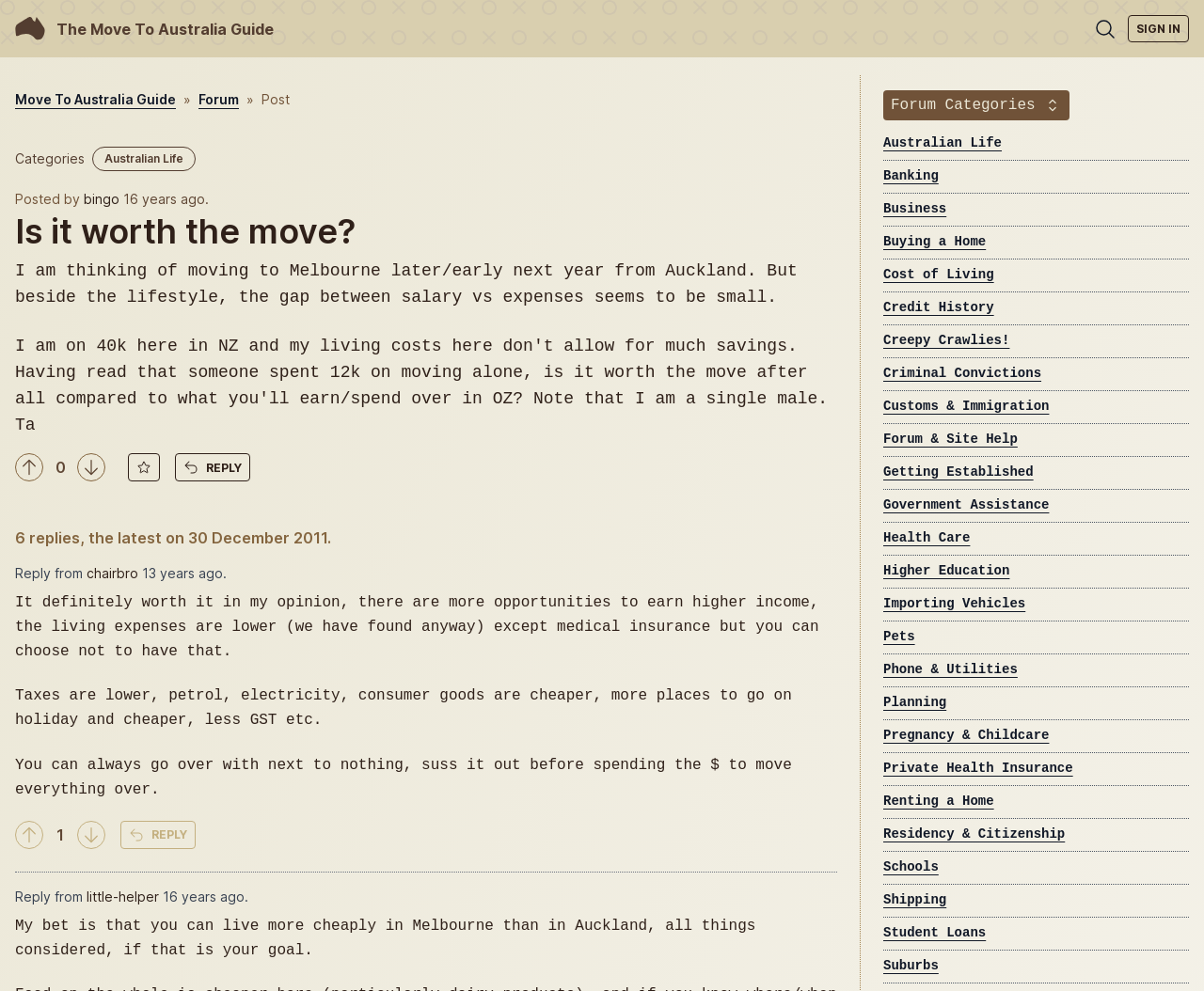Pinpoint the bounding box coordinates of the clickable area needed to execute the instruction: "Click on the 'SIGN IN' button". The coordinates should be specified as four float numbers between 0 and 1, i.e., [left, top, right, bottom].

[0.937, 0.015, 0.988, 0.043]